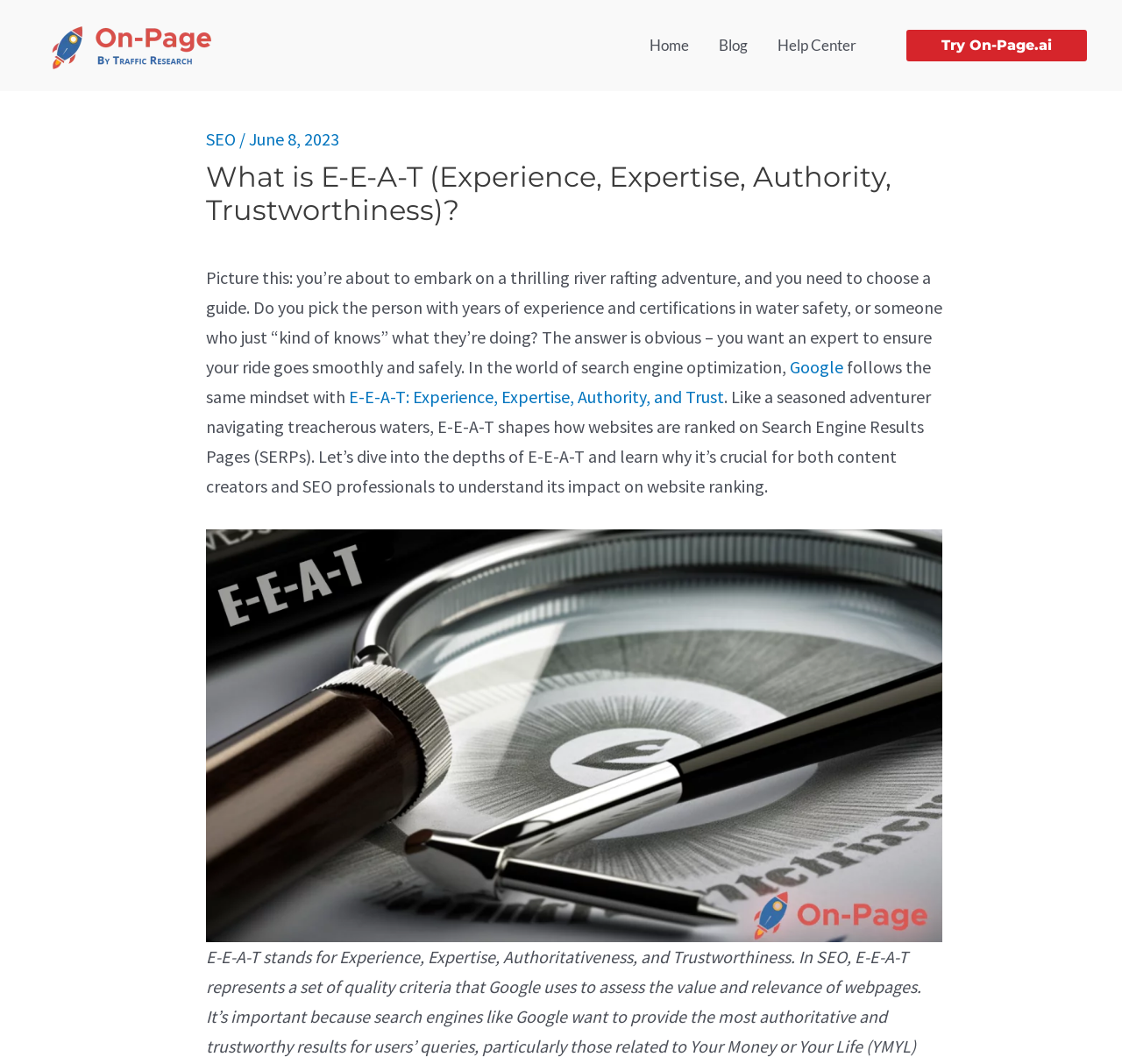Identify the bounding box coordinates of the region that should be clicked to execute the following instruction: "Click on the 'Home' link".

[0.566, 0.014, 0.627, 0.072]